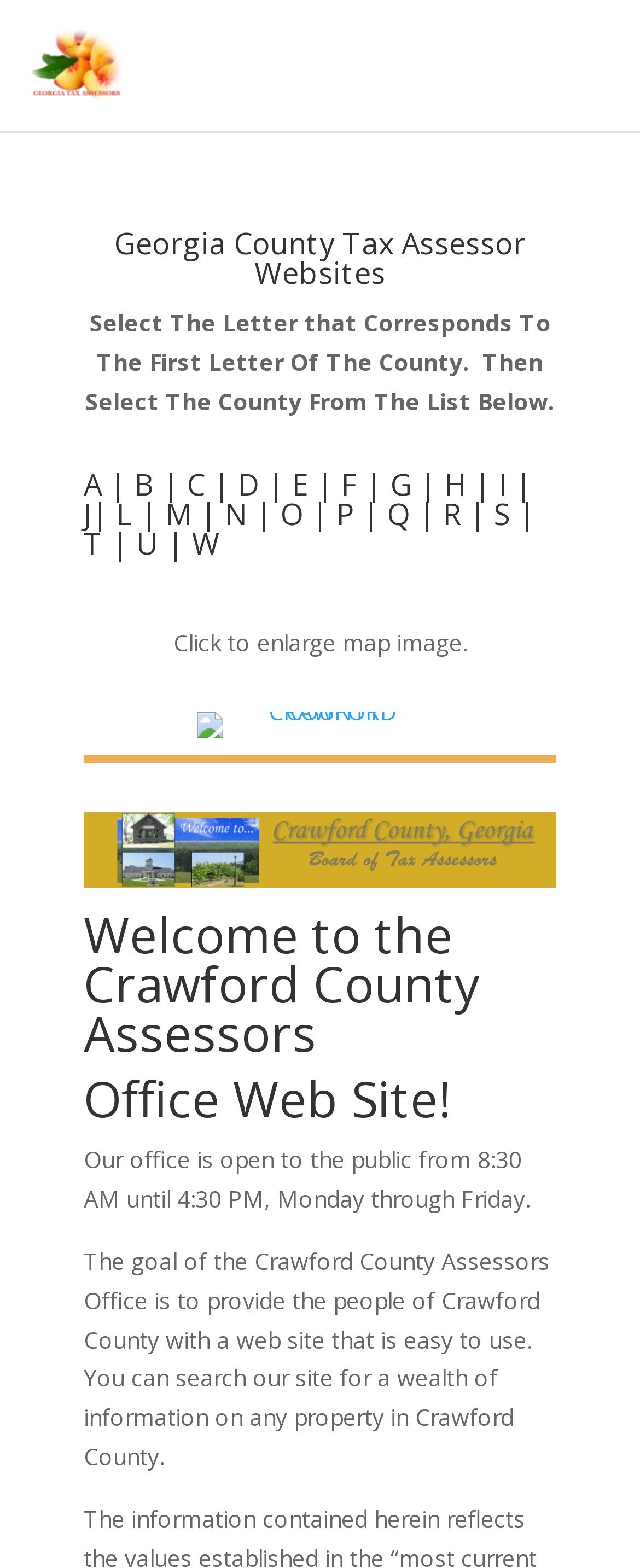What is the purpose of the Crawford County Assessors Office?
Refer to the image and provide a thorough answer to the question.

Based on the webpage, the goal of the Crawford County Assessors Office is to provide the people of Crawford County with a web site that is easy to use, and to search for a wealth of information on any property in Crawford County.